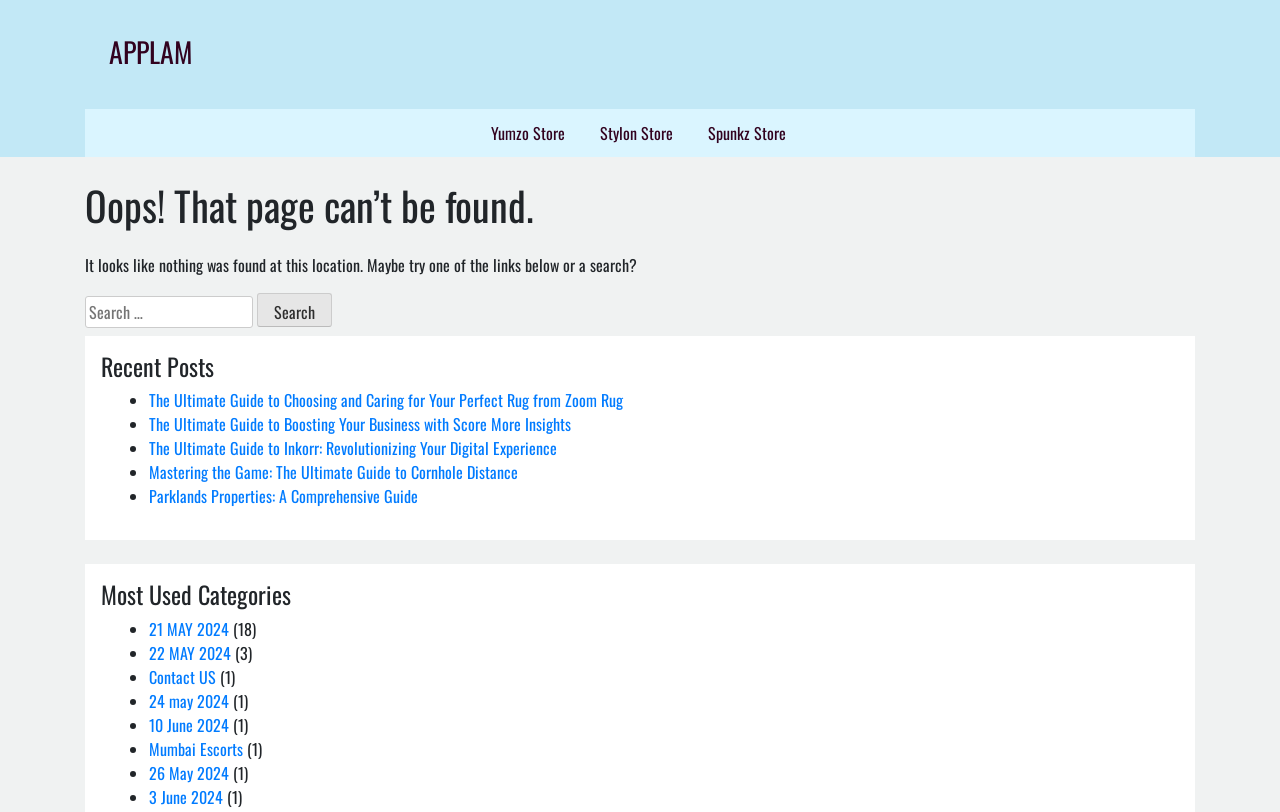Reply to the question with a single word or phrase:
What is the purpose of the search box?

To search for something